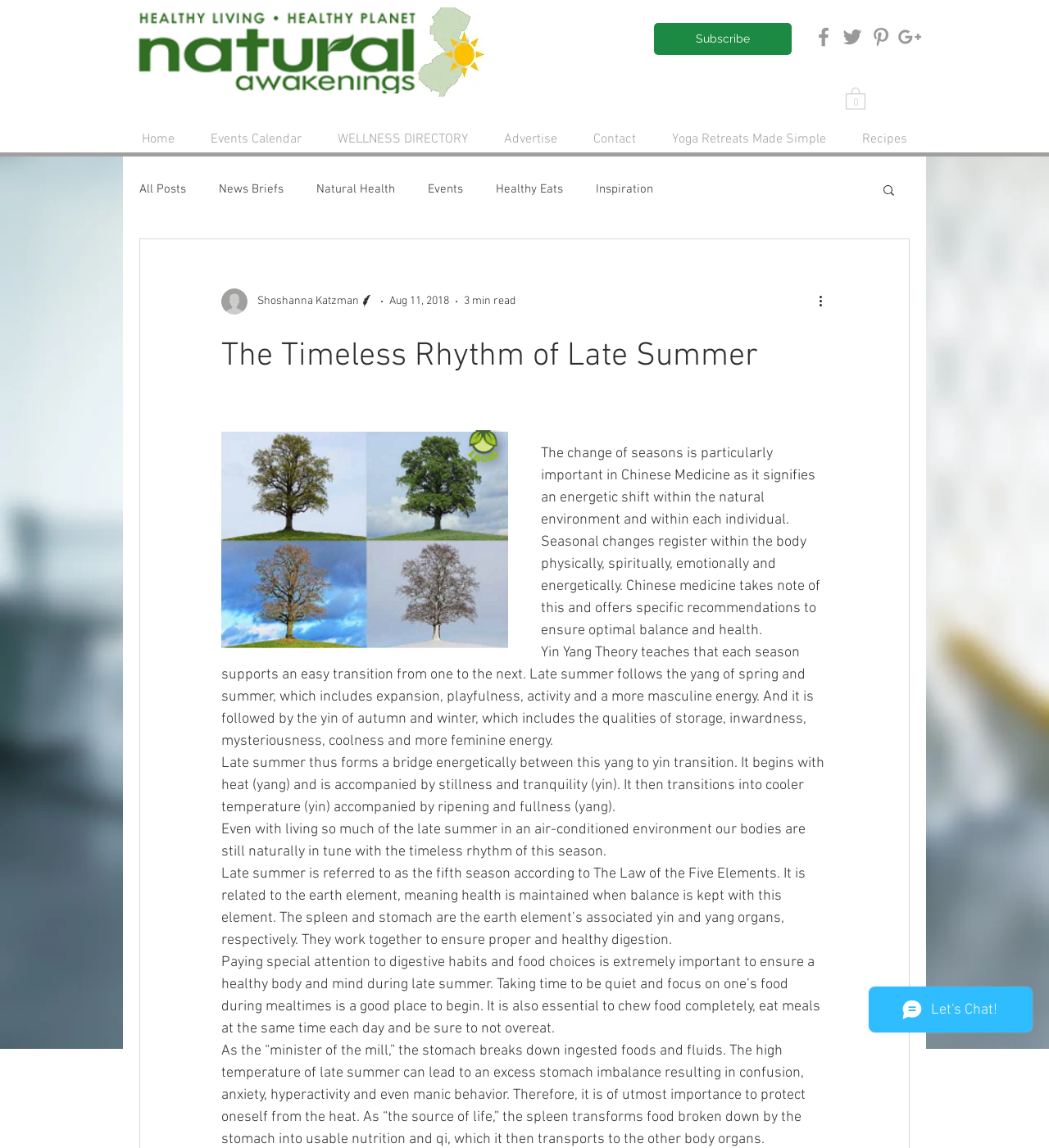Extract the bounding box coordinates for the HTML element that matches this description: "aria-label="Grey Facebook Icon"". The coordinates should be four float numbers between 0 and 1, i.e., [left, top, right, bottom].

[0.773, 0.021, 0.797, 0.043]